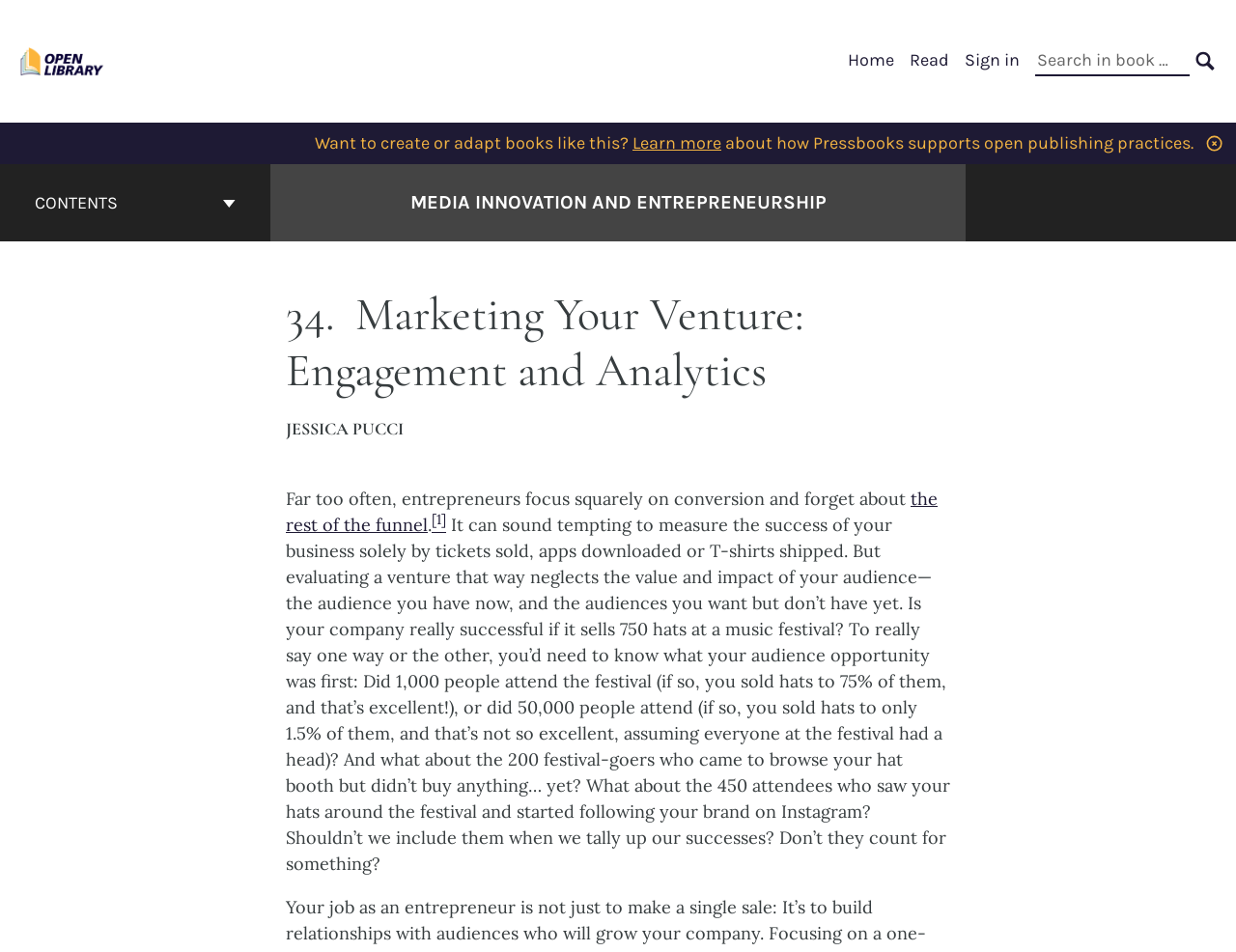Locate the bounding box coordinates of the area you need to click to fulfill this instruction: 'Search in book'. The coordinates must be in the form of four float numbers ranging from 0 to 1: [left, top, right, bottom].

[0.838, 0.049, 0.962, 0.08]